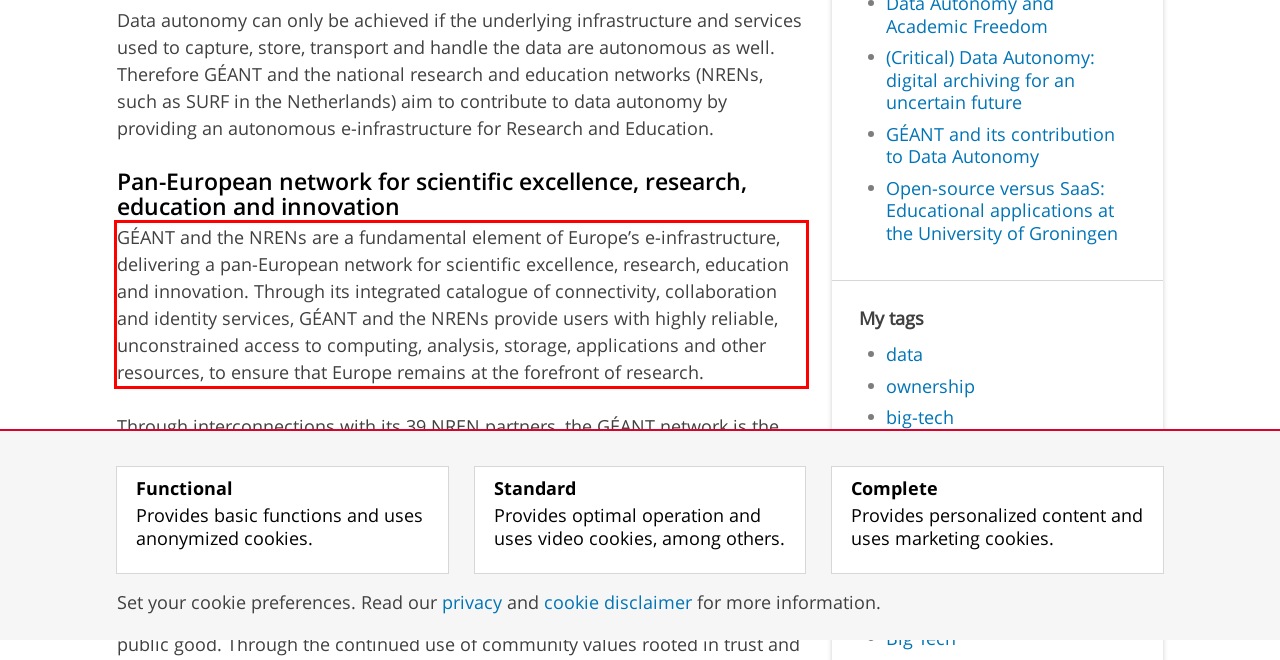You are presented with a screenshot containing a red rectangle. Extract the text found inside this red bounding box.

GÉANT and the NRENs are a fundamental element of Europe’s e-infrastructure, delivering a pan-European network for scientific excellence, research, education and innovation. Through its integrated catalogue of connectivity, collaboration and identity services, GÉANT and the NRENs provide users with highly reliable, unconstrained access to computing, analysis, storage, applications and other resources, to ensure that Europe remains at the forefront of research.